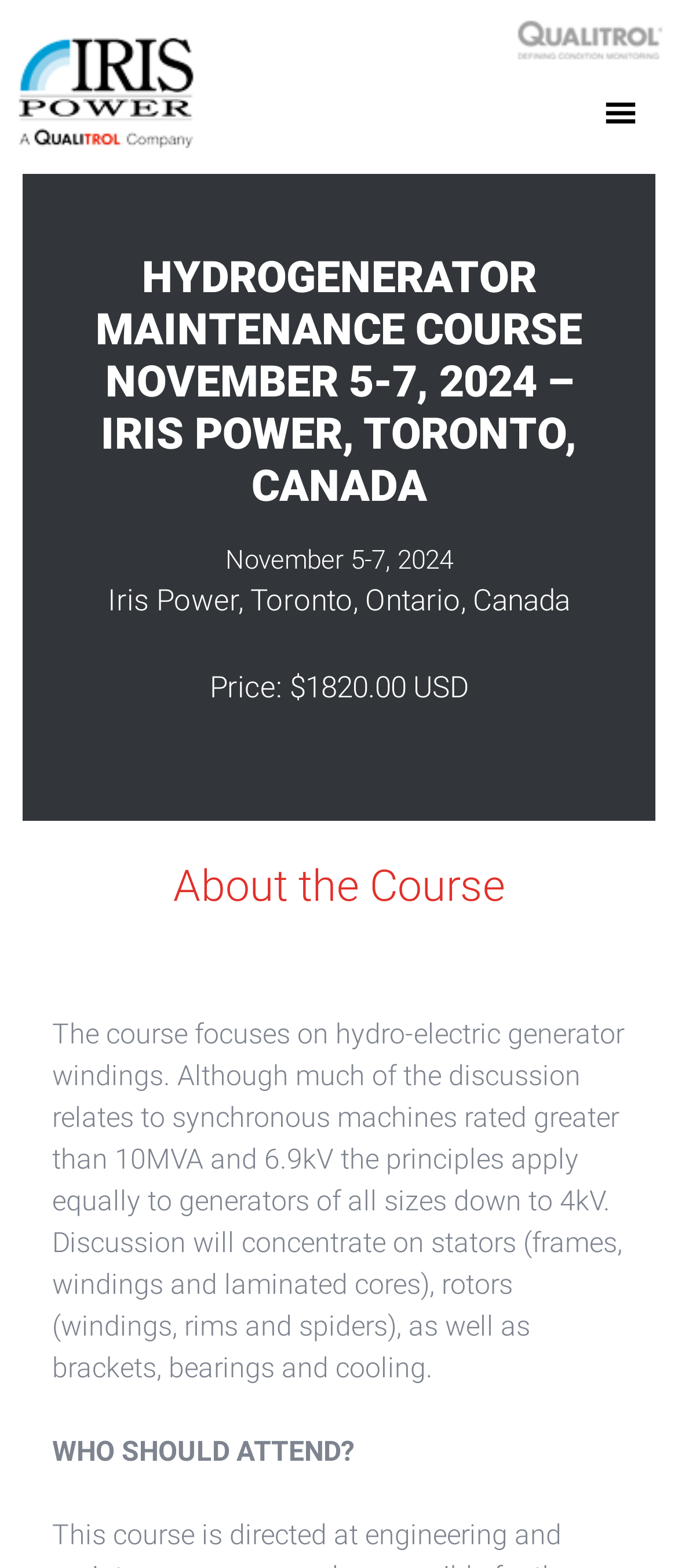What is the location of the course?
Using the information from the image, provide a comprehensive answer to the question.

I found the location of the course by looking at the static text element that says 'Iris Power, Toronto, Ontario, Canada'. This text is located below the main heading and provides the location information.